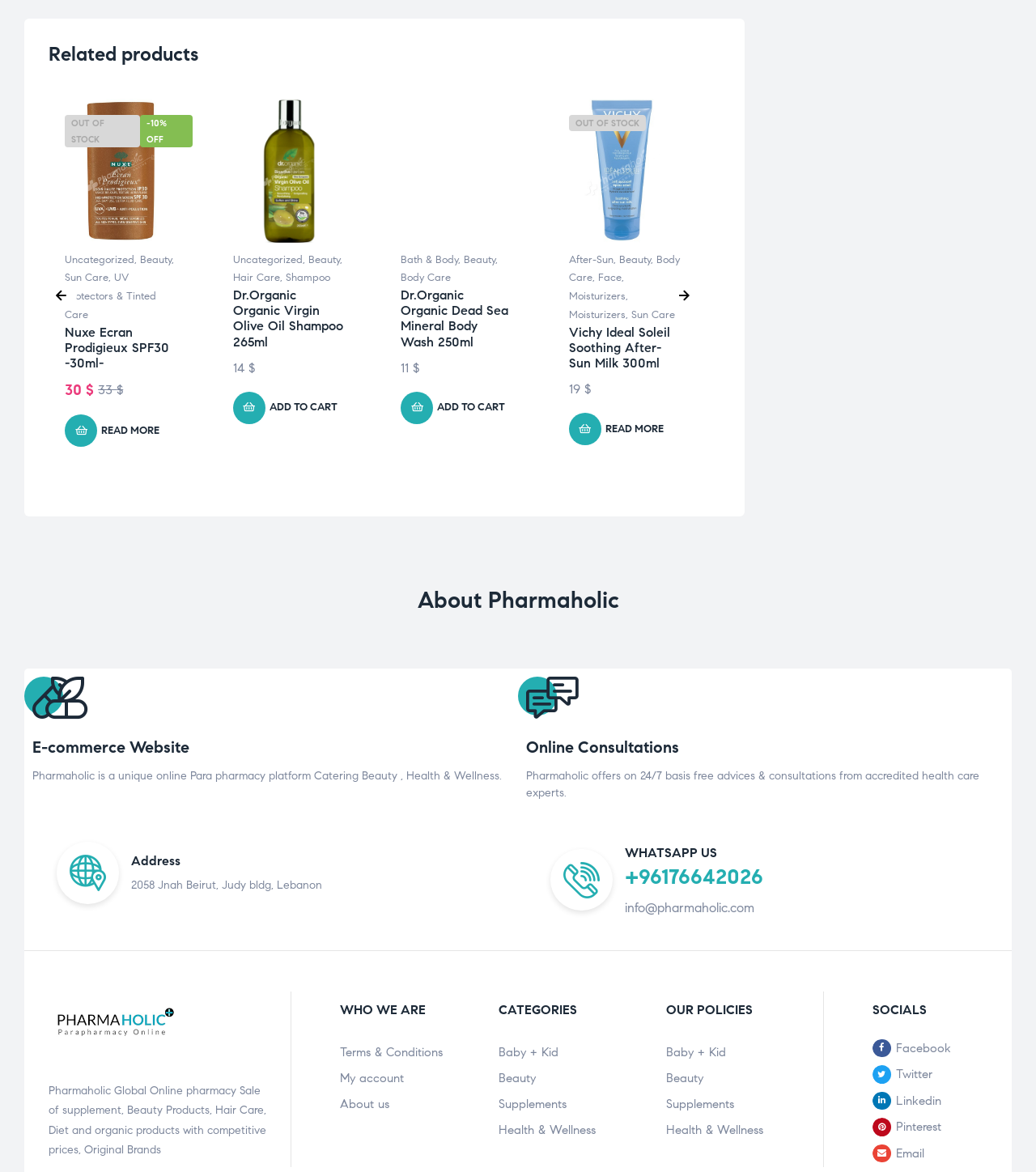How many products are listed on this webpage?
Based on the image, respond with a single word or phrase.

6